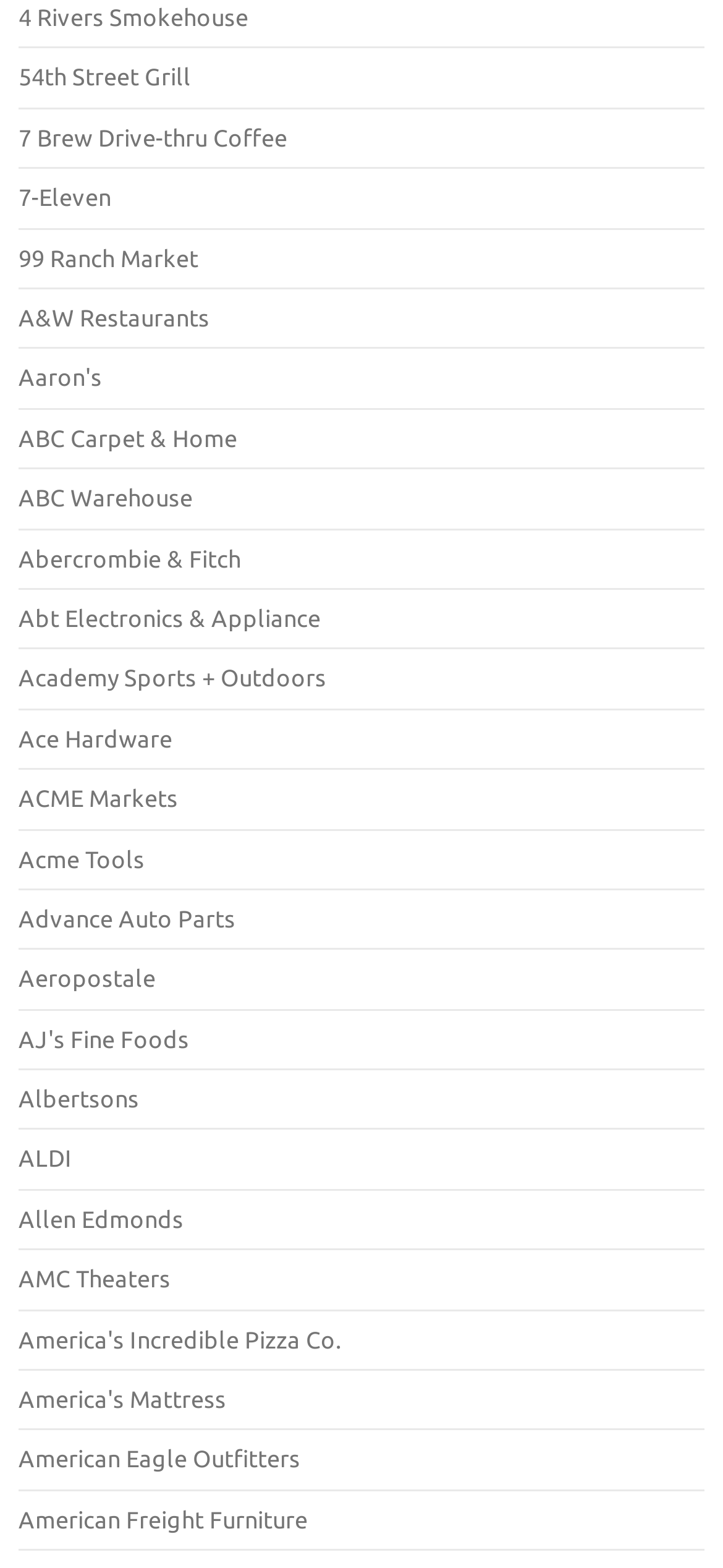Can you find the bounding box coordinates for the element that needs to be clicked to execute this instruction: "go to 7 Brew Drive-thru Coffee page"? The coordinates should be given as four float numbers between 0 and 1, i.e., [left, top, right, bottom].

[0.026, 0.079, 0.397, 0.096]